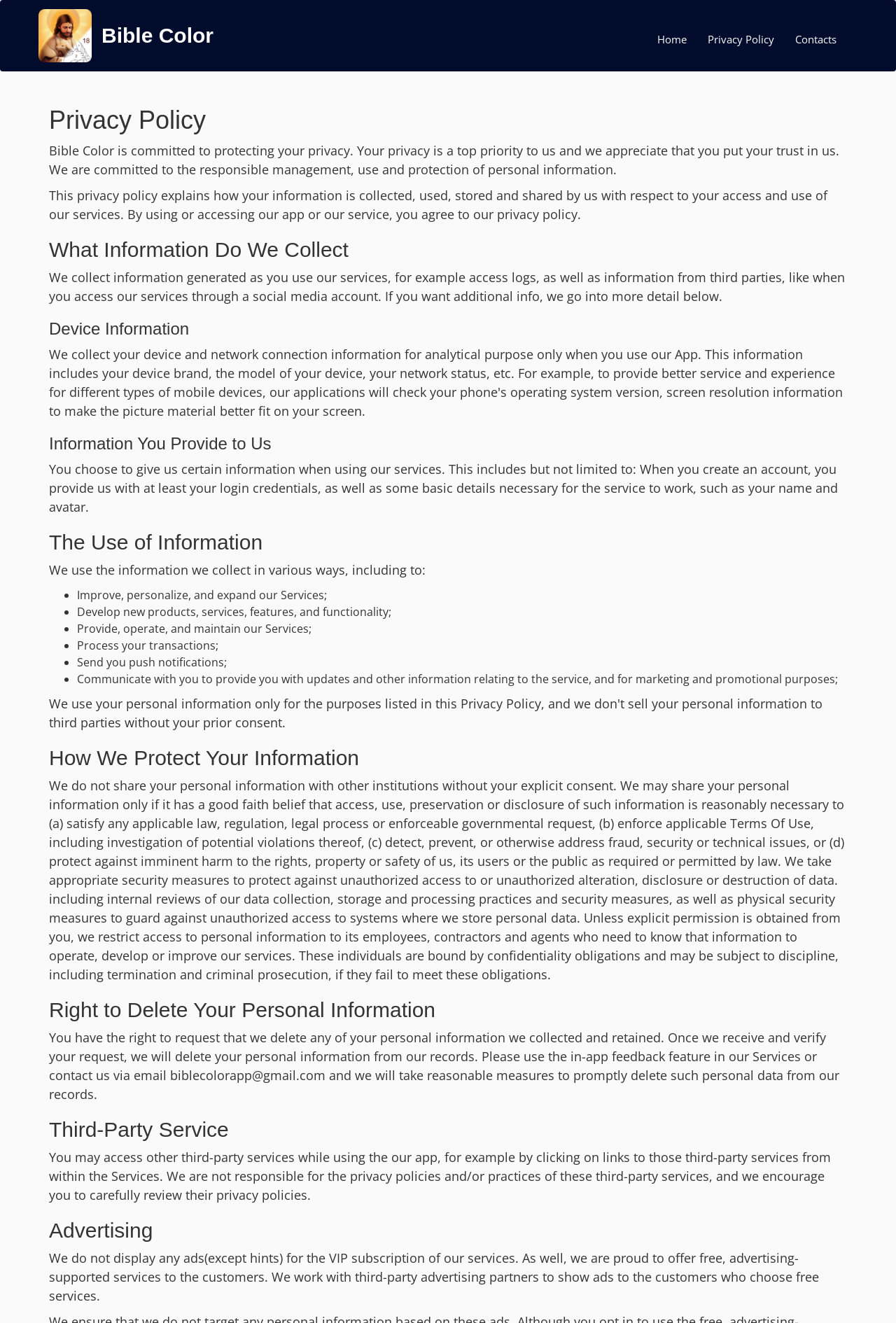From the webpage screenshot, predict the bounding box coordinates (top-left x, top-left y, bottom-right x, bottom-right y) for the UI element described here: Privacy Policy

[0.778, 0.016, 0.876, 0.043]